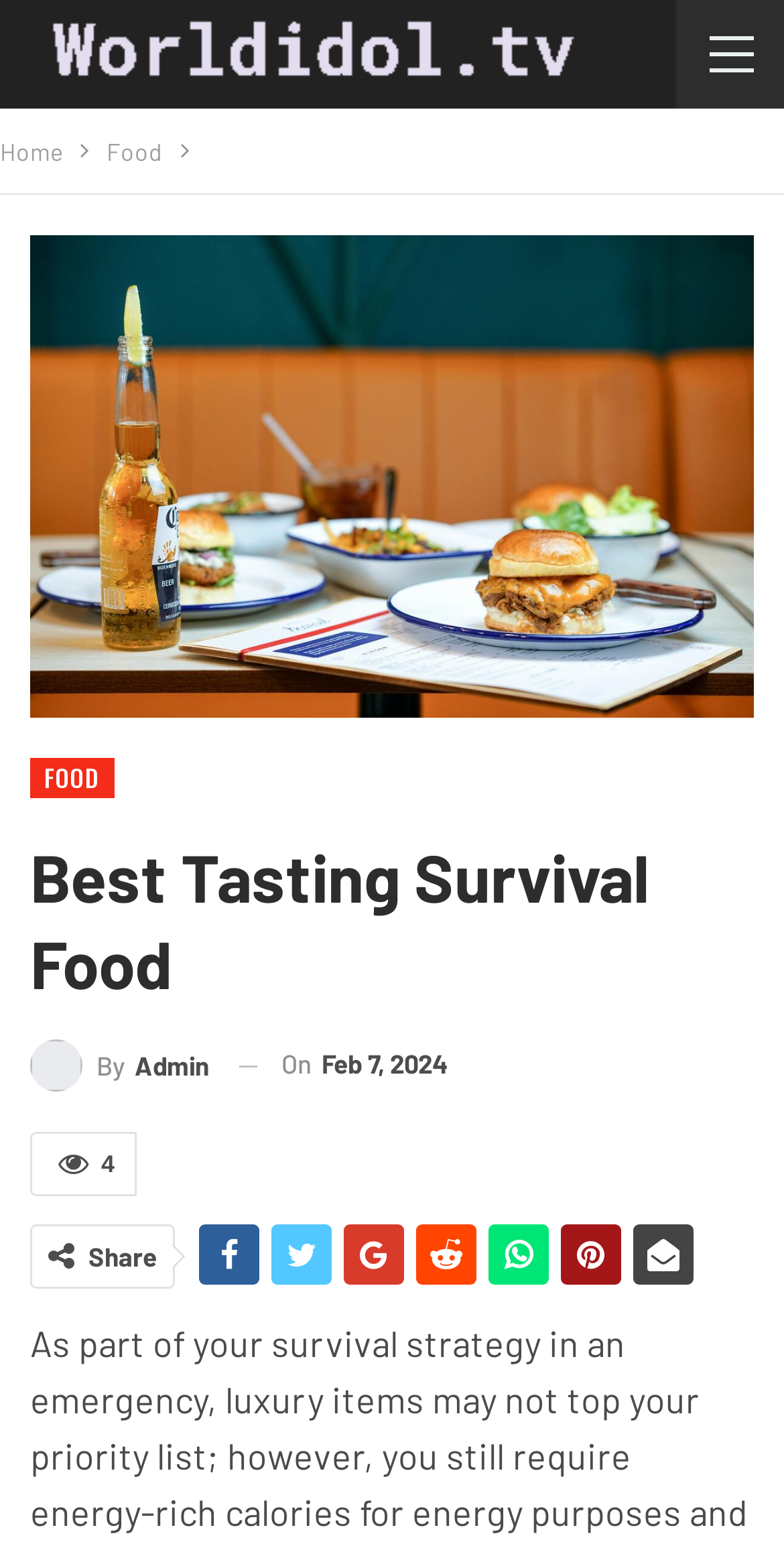Please find and provide the title of the webpage.

Best Tasting Survival Food